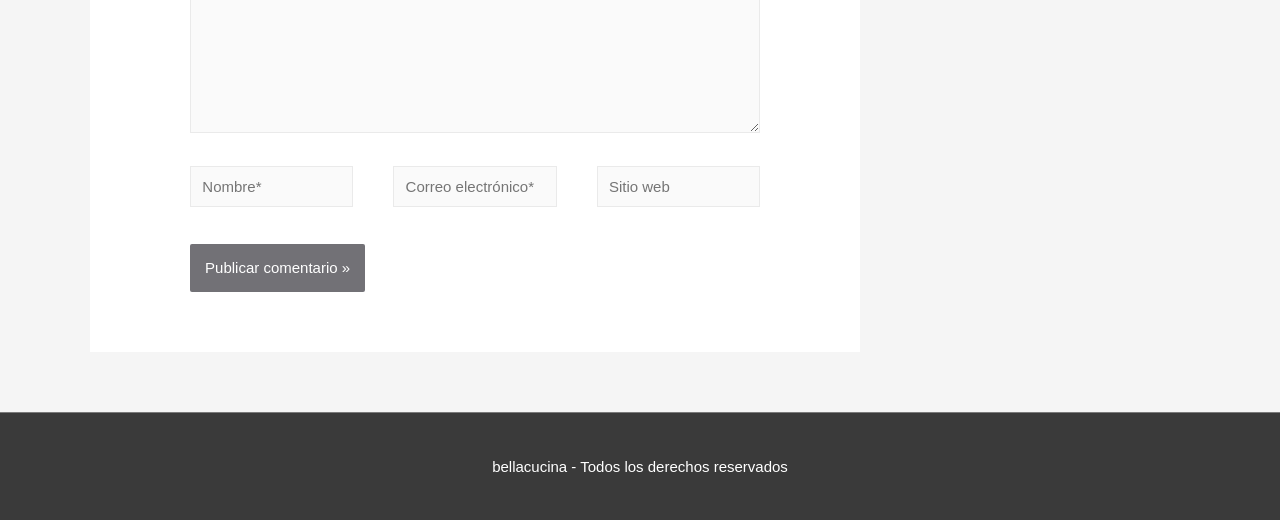Use a single word or phrase to answer the question: 
What is the first required field?

Nombre